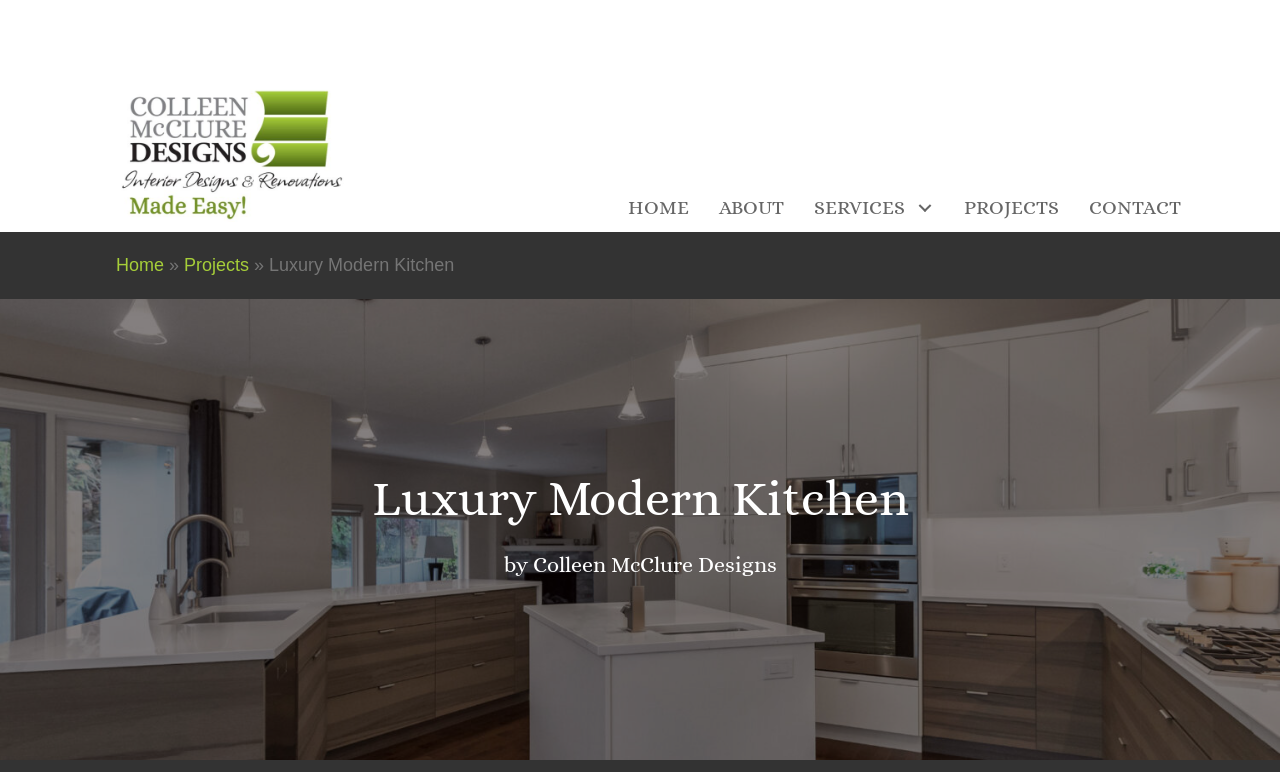Offer an in-depth caption of the entire webpage.

This webpage is about a luxury modern kitchen renovation project by Colleen McClure Designs. At the top left, there is a logo image of CMD_NewLogo. Below the logo, there is a navigation menu with links to HOME, ABOUT, SERVICES, PROJECTS, and CONTACT. The SERVICES link has a submenu button next to it.

On the top right, there are three links: Looking for Blinds & Draperies?, and two other links with no text. Below these links, there is a group of three links with no text.

The main content of the page starts with a breadcrumbs navigation menu, which shows the path from Home to Projects to Luxury Modern Kitchen. Below the breadcrumbs, there is a large heading that reads "Luxury Modern Kitchen" and a subheading that reads "by Colleen McClure Designs".

The meta description mentions that clients came to the designer to find a way to bring style to their kitchen, which felt dated and didn’t match with the rest of the house. This suggests that the webpage will showcase a kitchen renovation project that transformed an outdated kitchen into a modern and stylish space.